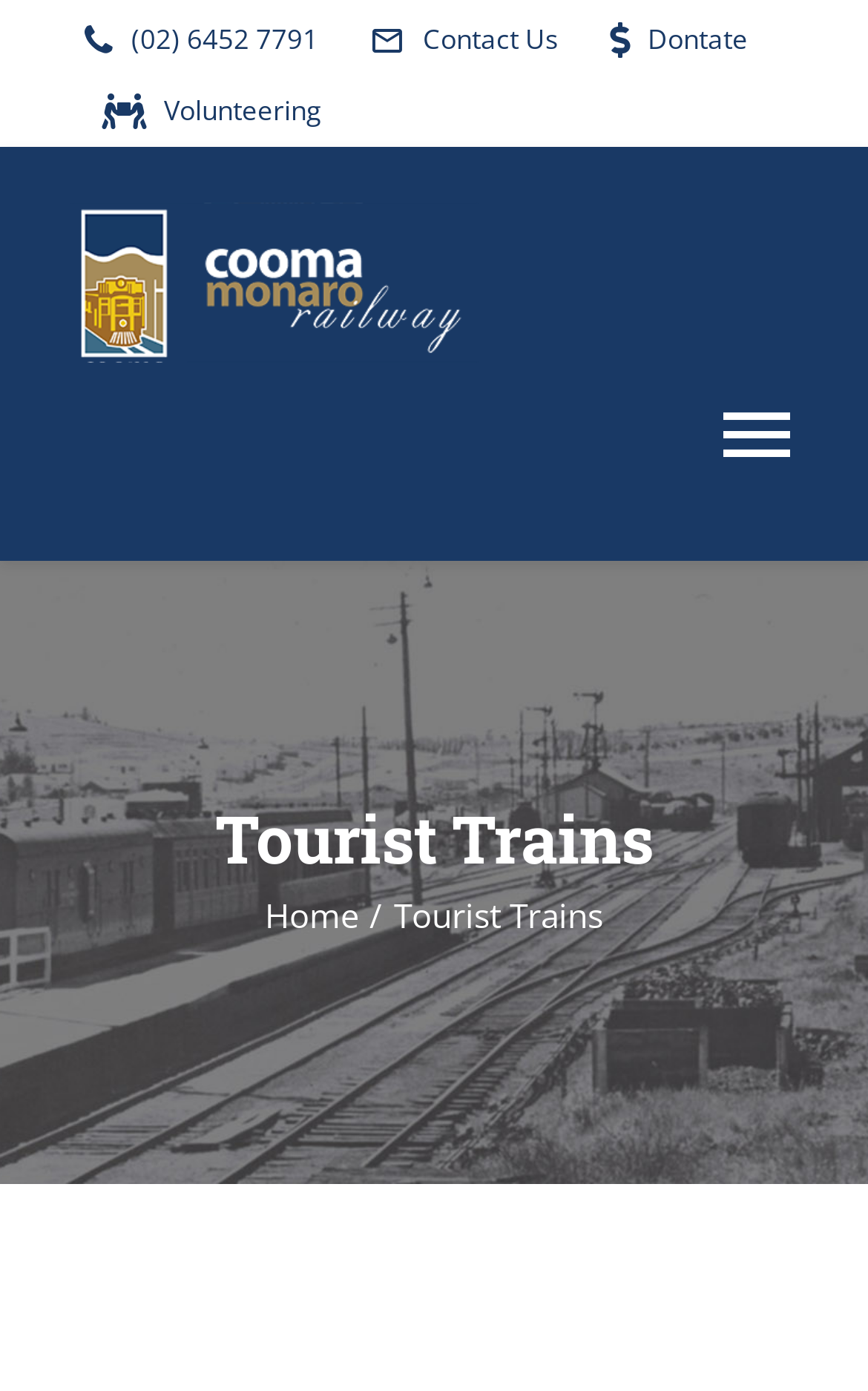Is the submenu of ABOUT expanded?
Using the image as a reference, answer with just one word or a short phrase.

No